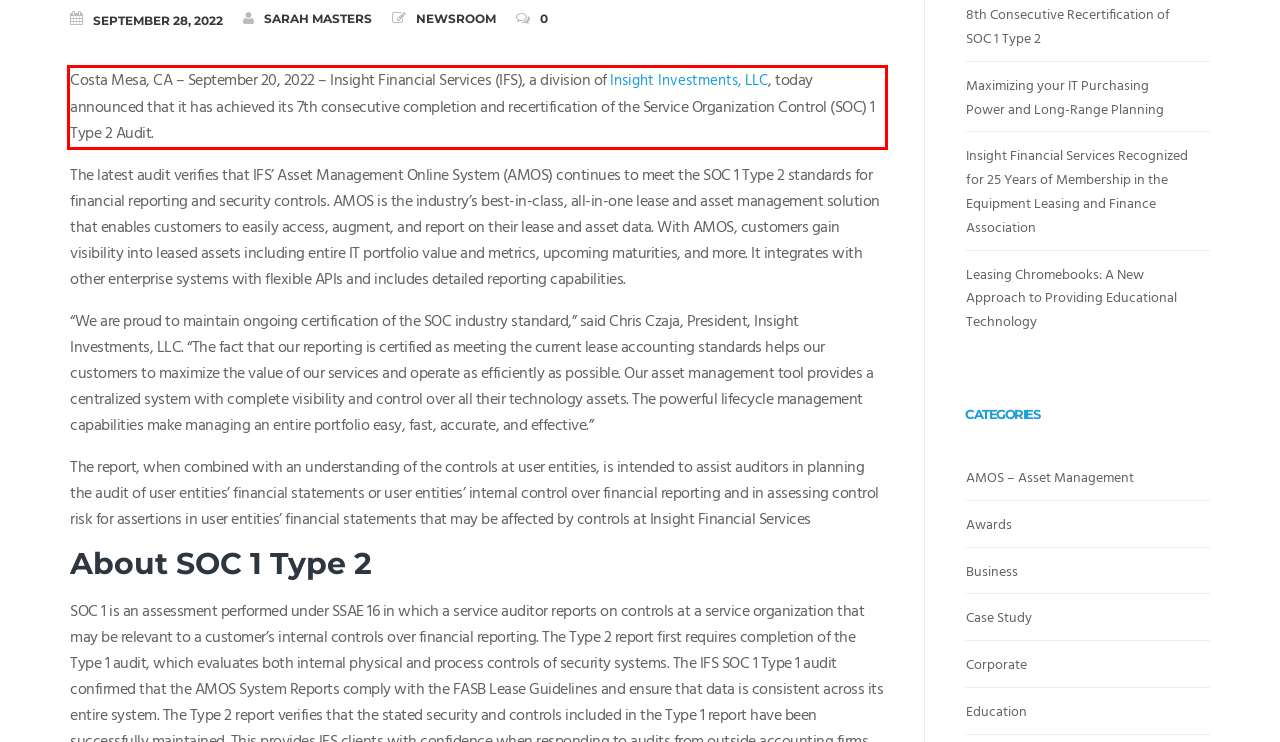Using the provided screenshot of a webpage, recognize the text inside the red rectangle bounding box by performing OCR.

Costa Mesa, CA – September 20, 2022 – Insight Financial Services (IFS), a division of Insight Investments, LLC, today announced that it has achieved its 7th consecutive completion and recertification of the Service Organization Control (SOC) 1 Type 2 Audit.